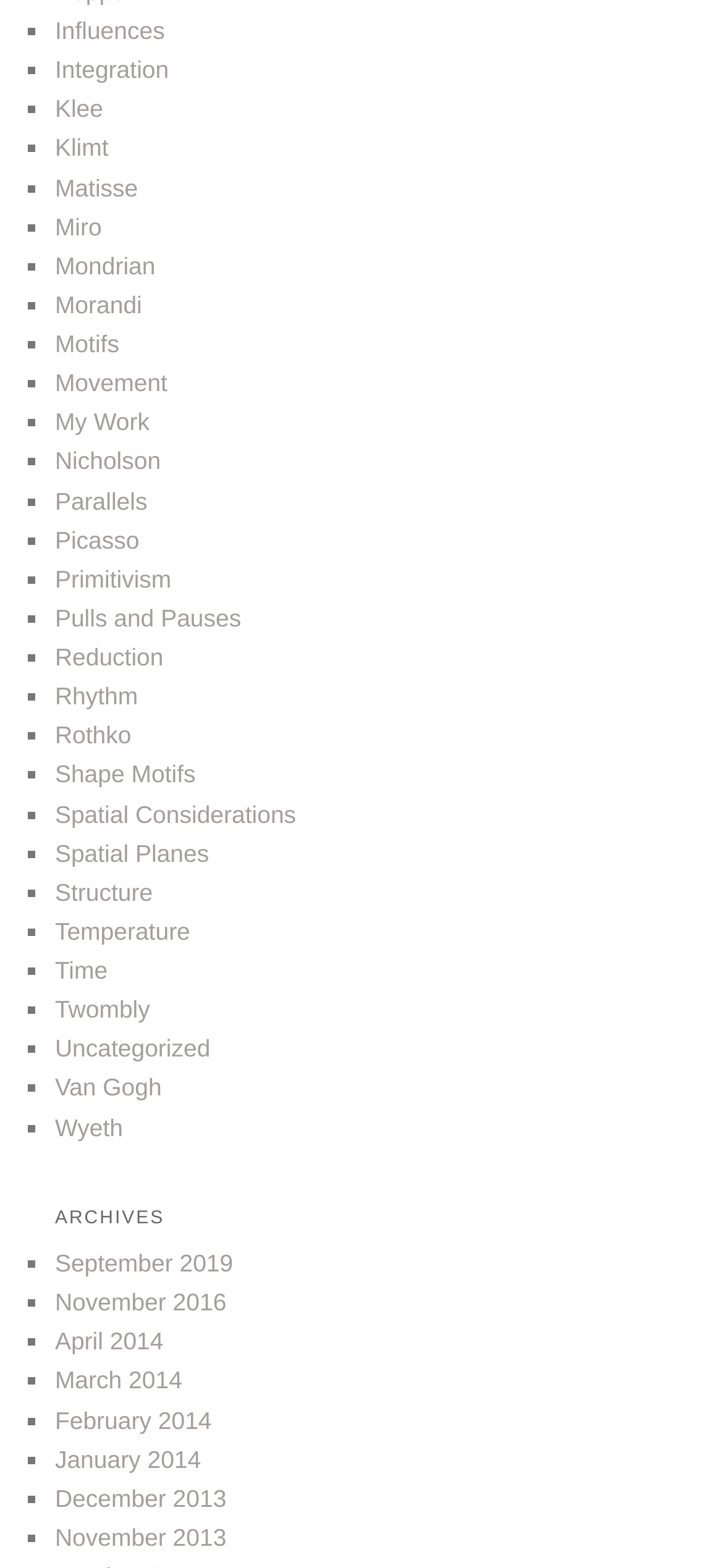What is the first artist listed?
Please use the image to provide a one-word or short phrase answer.

Influences